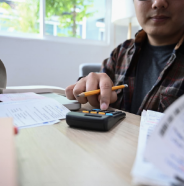Use a single word or phrase to answer this question: 
What type of light is filtering into the room?

Natural light